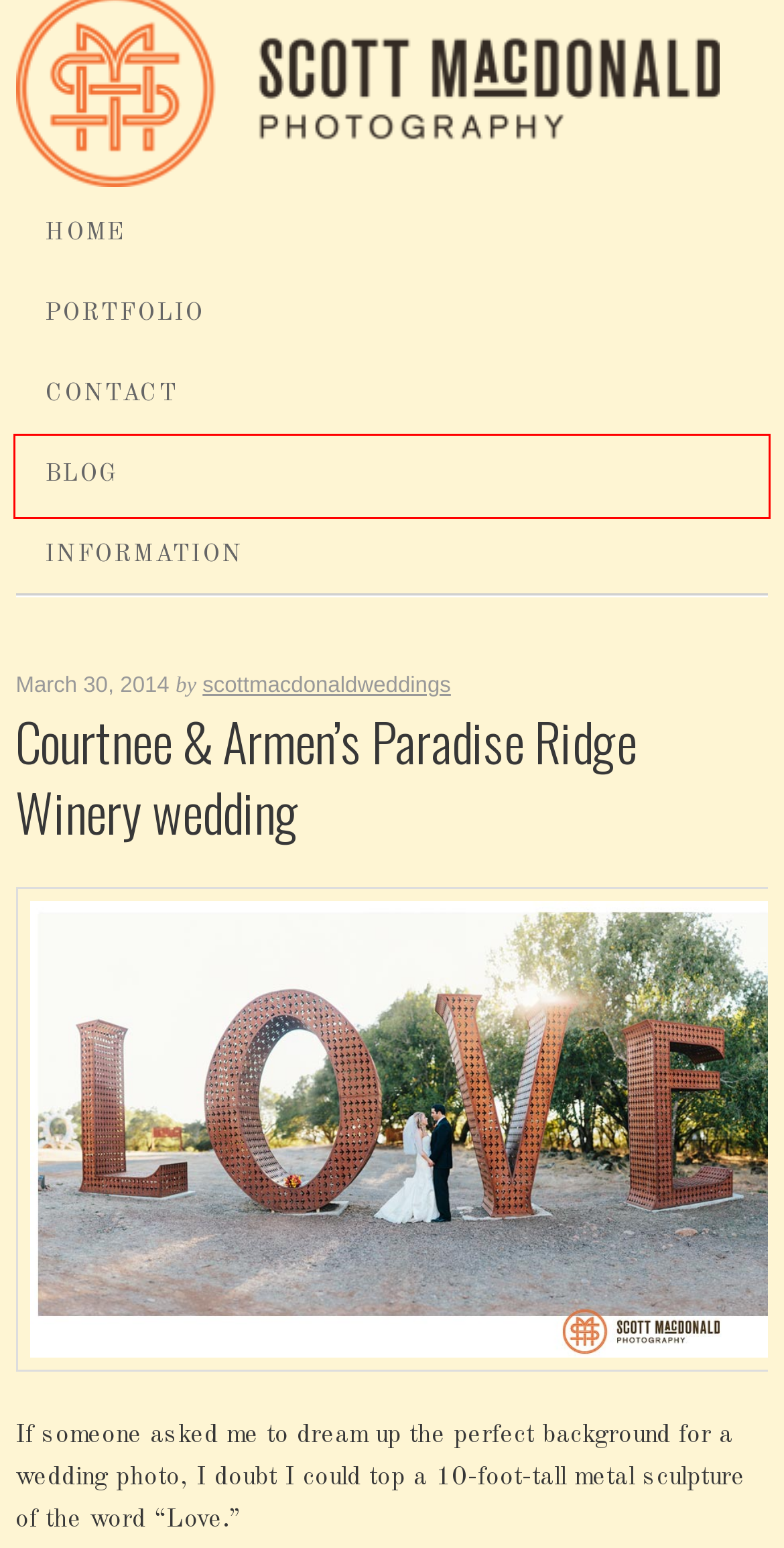You have been given a screenshot of a webpage with a red bounding box around a UI element. Select the most appropriate webpage description for the new webpage that appears after clicking the element within the red bounding box. The choices are:
A. Best of 2013 second shooting | Wedding photography
B. San Jose wedding photographer - Scott MacDonald Wedding Photography
C. Scott MacDonald Photography
D. Wedding Portfolio | Scott MacDonald Wedding Photography
E. Tara & John's San Francisco Presidio engagement session
F. Blog - Scott MacDonald wedding photography
G. Pricing - Scott MacDonald wedding photography
H. Contact - Scott MacDonald wedding photography

F